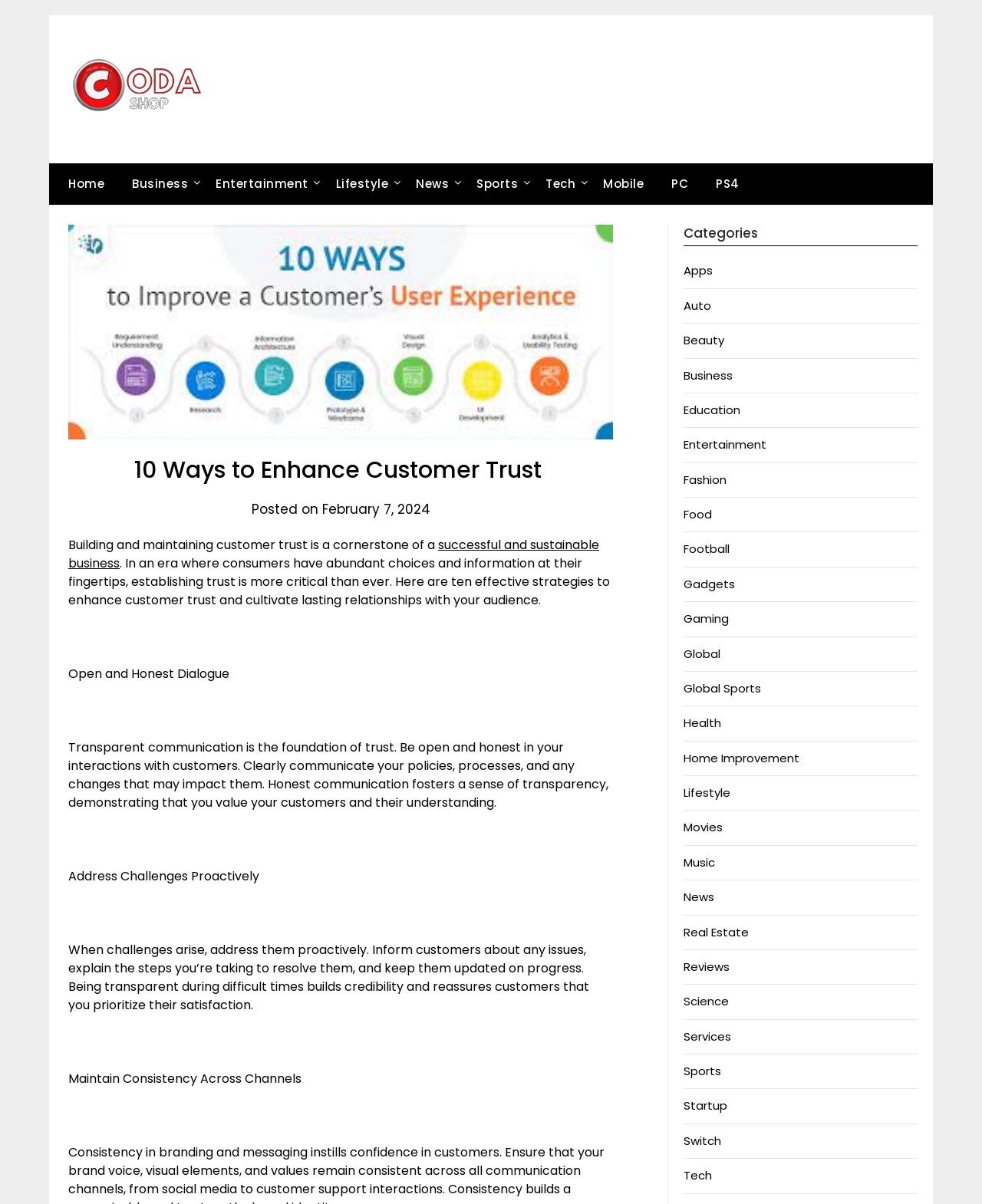Locate the bounding box coordinates of the area where you should click to accomplish the instruction: "Read the article about 10 Ways to Enhance Customer Trust".

[0.07, 0.187, 0.624, 0.365]